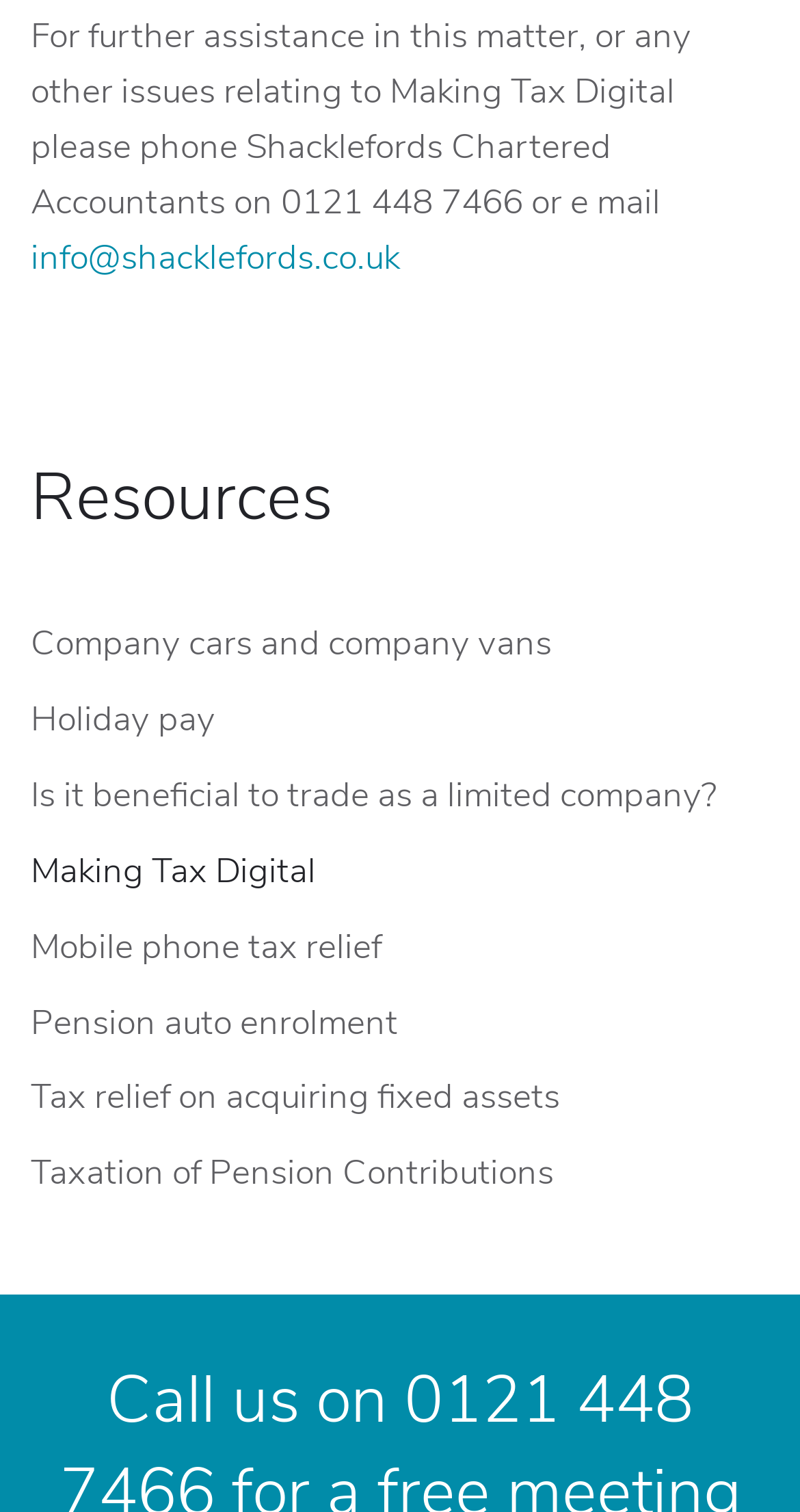Identify the bounding box coordinates of the region I need to click to complete this instruction: "Explore Tax relief on acquiring fixed assets".

[0.038, 0.702, 0.962, 0.752]